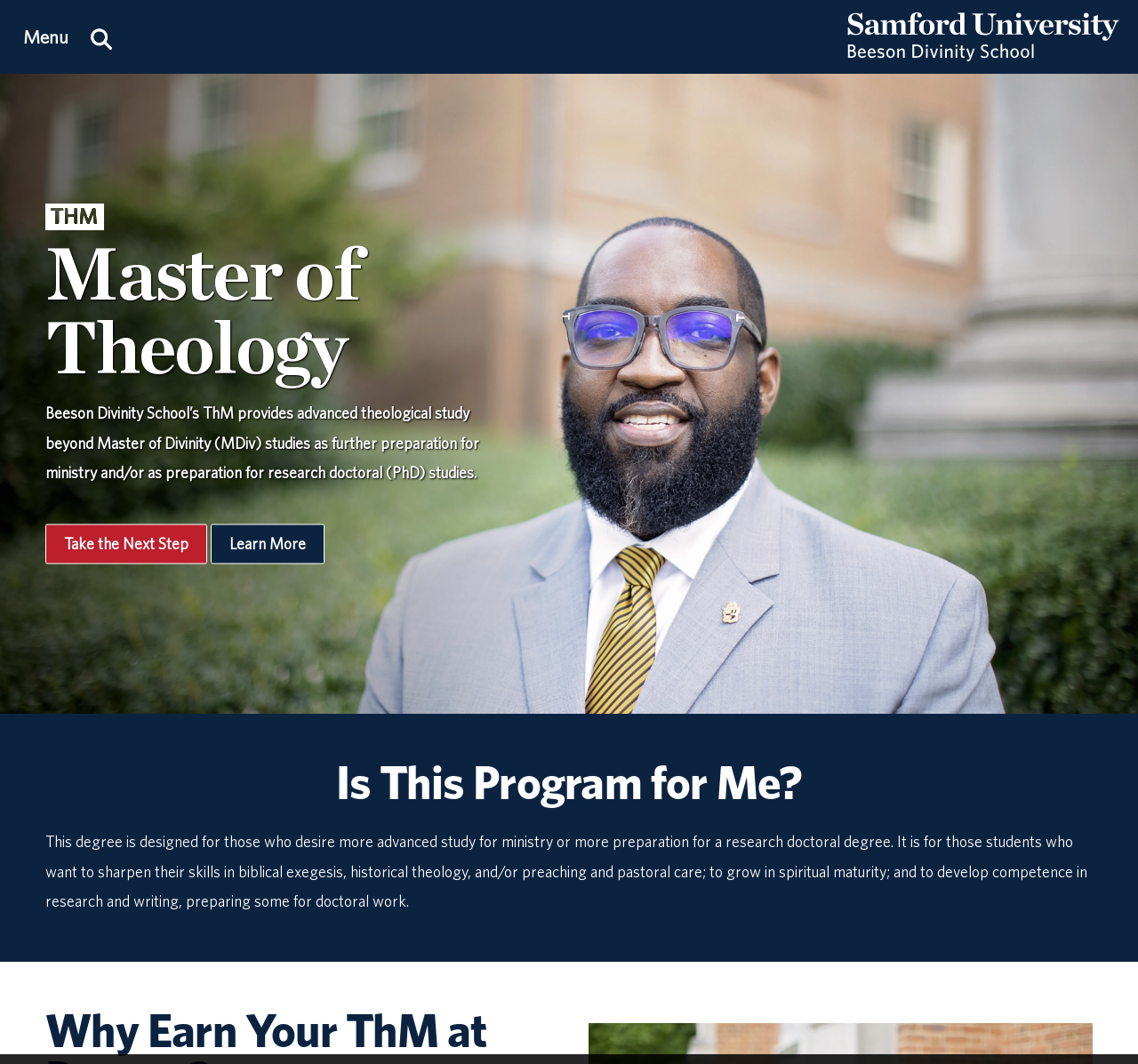Construct a thorough caption encompassing all aspects of the webpage.

The webpage is about Beeson Divinity School's Master of Theology (ThM) program. At the top right corner, there is a link to return to the homepage and a Samford University logo. Below the logo, there is a primary navigation menu with links to the menu and search functionality, accompanied by a search icon.

On the left side of the page, there is a large image of a divinity school student, taking up most of the vertical space. To the right of the image, there are several blocks of text and links. The first block displays the program's title, "THM" and "Master of Theology", followed by a descriptive paragraph about the program, which provides advanced theological study beyond Master of Divinity (MDiv) studies.

Below the descriptive paragraph, there are two calls-to-action links, "Take the Next Step" and "Learn More", positioned side by side. Further down, there is a heading "Is This Program for Me?" followed by a block of text that explains the program's design and goals, targeting students who desire advanced study for ministry or preparation for a research doctoral degree.